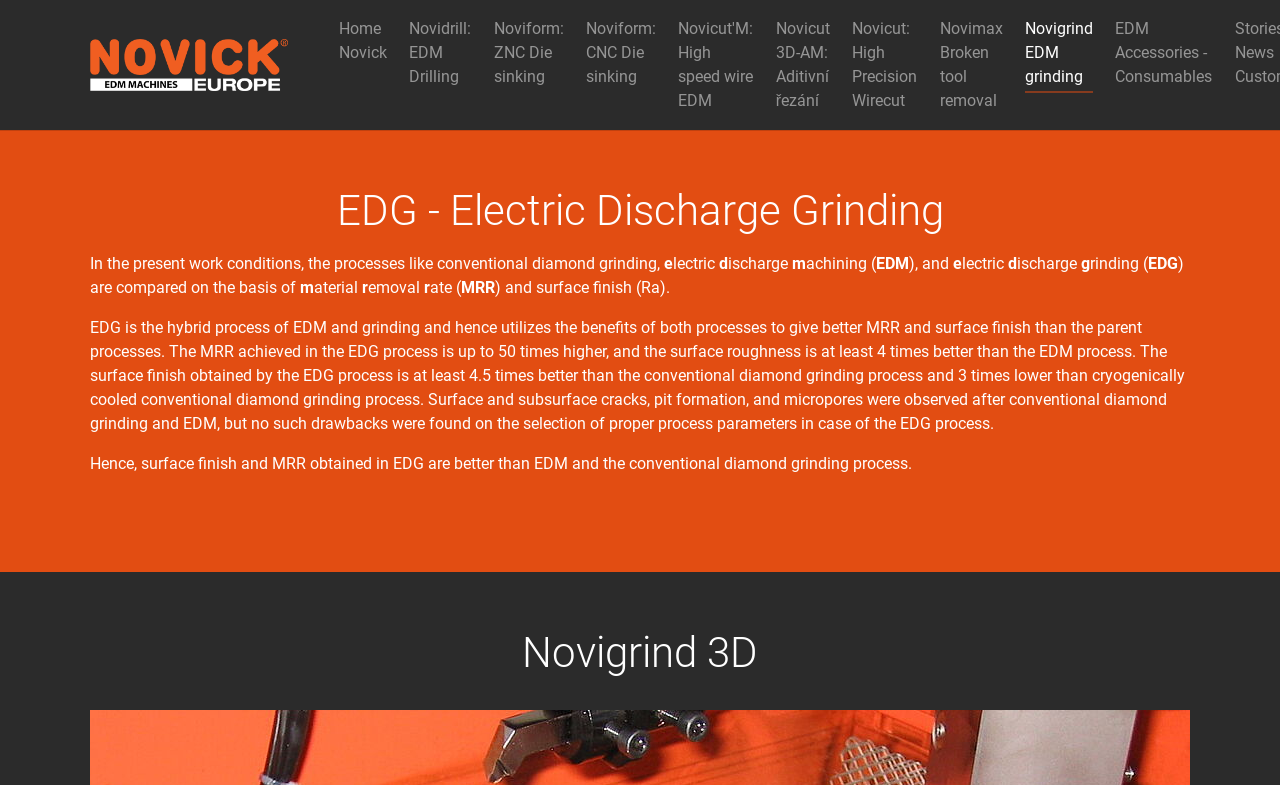Using the format (top-left x, top-left y, bottom-right x, bottom-right y), and given the element description, identify the bounding box coordinates within the screenshot: Home Novick

[0.256, 0.0, 0.311, 0.082]